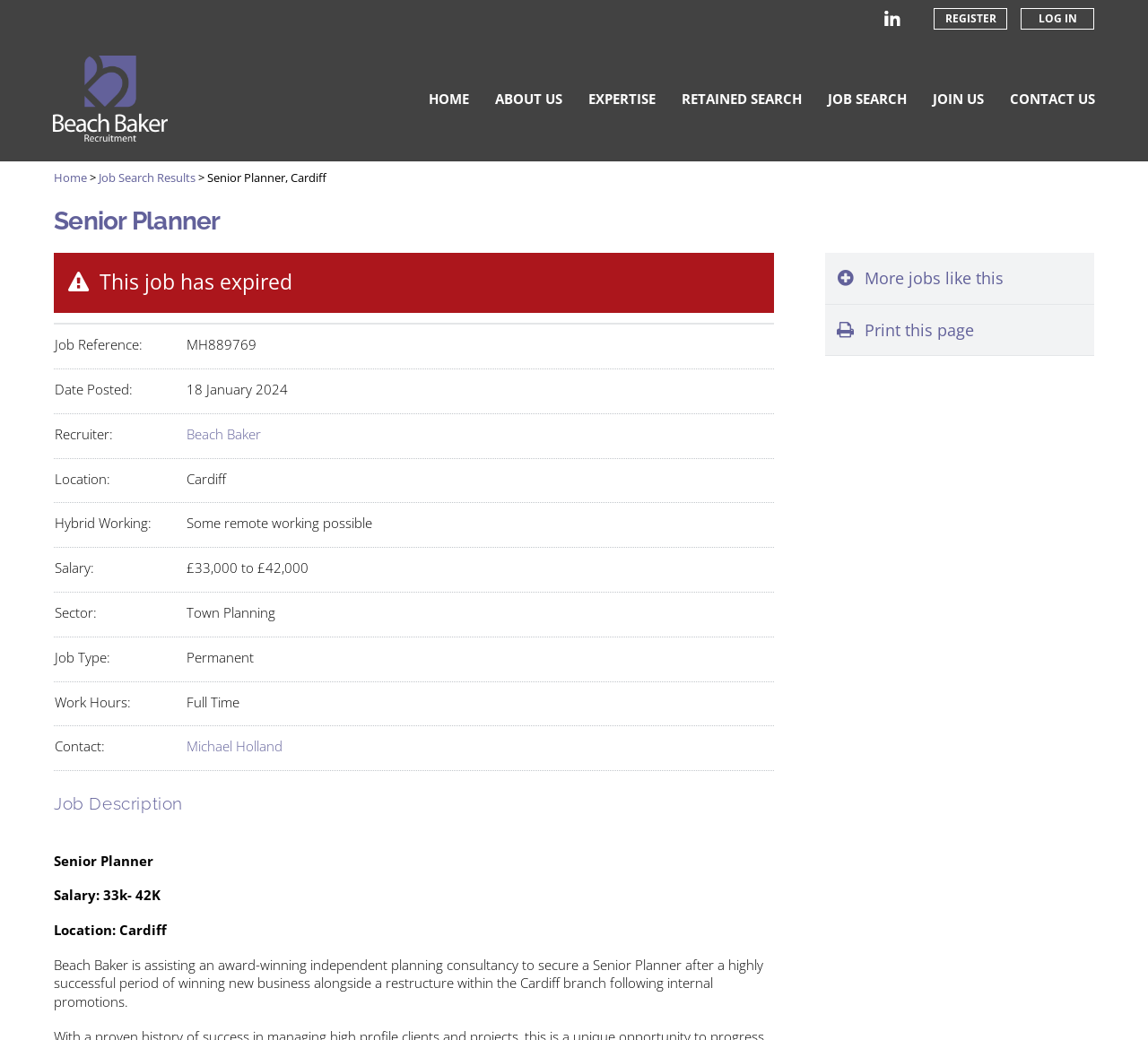What is the name of the recruitment agency assisting with the Senior Planner job?
Using the information from the image, give a concise answer in one word or a short phrase.

Beach Baker